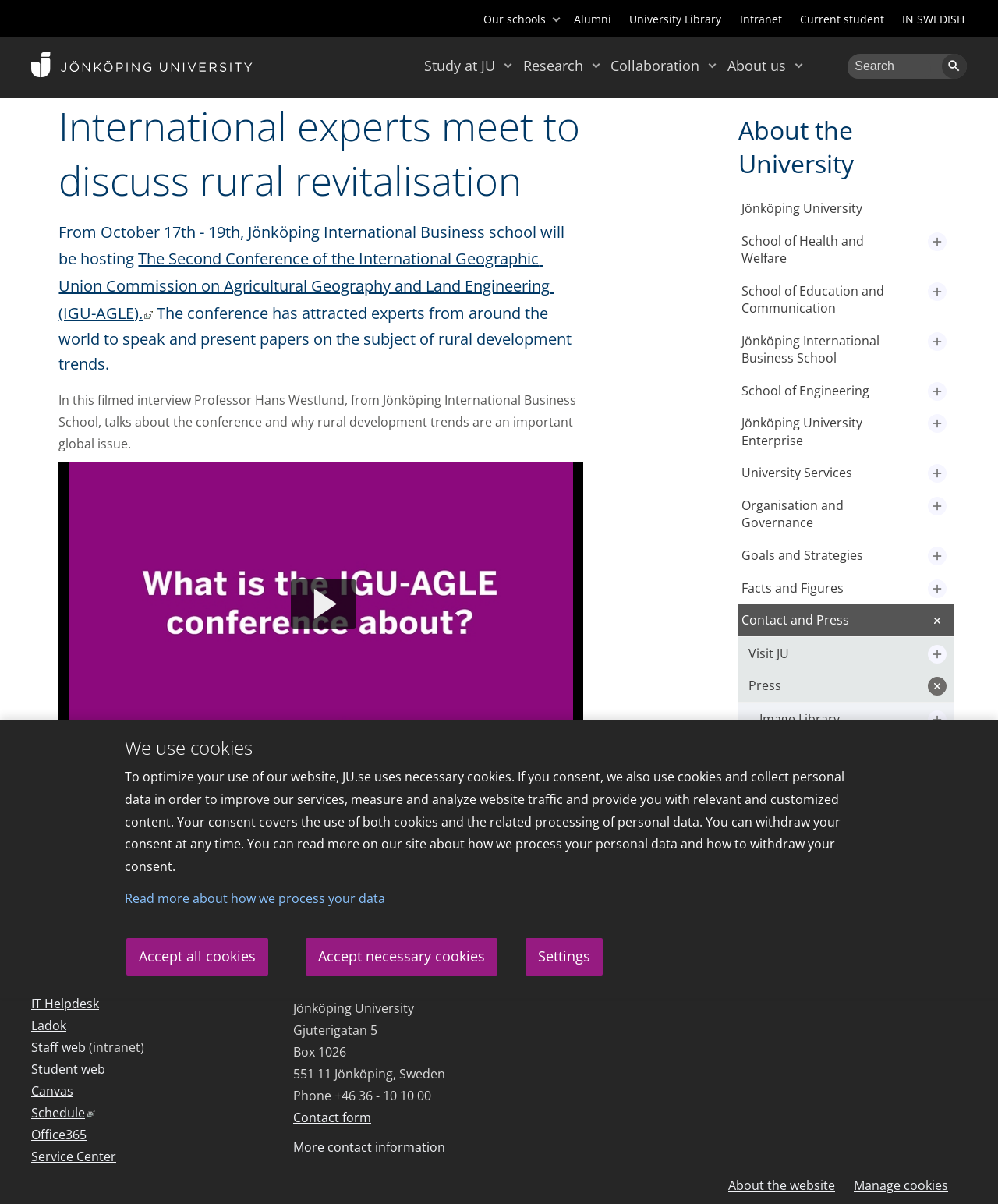Determine the heading of the webpage and extract its text content.

International experts meet to discuss rural revitalisation